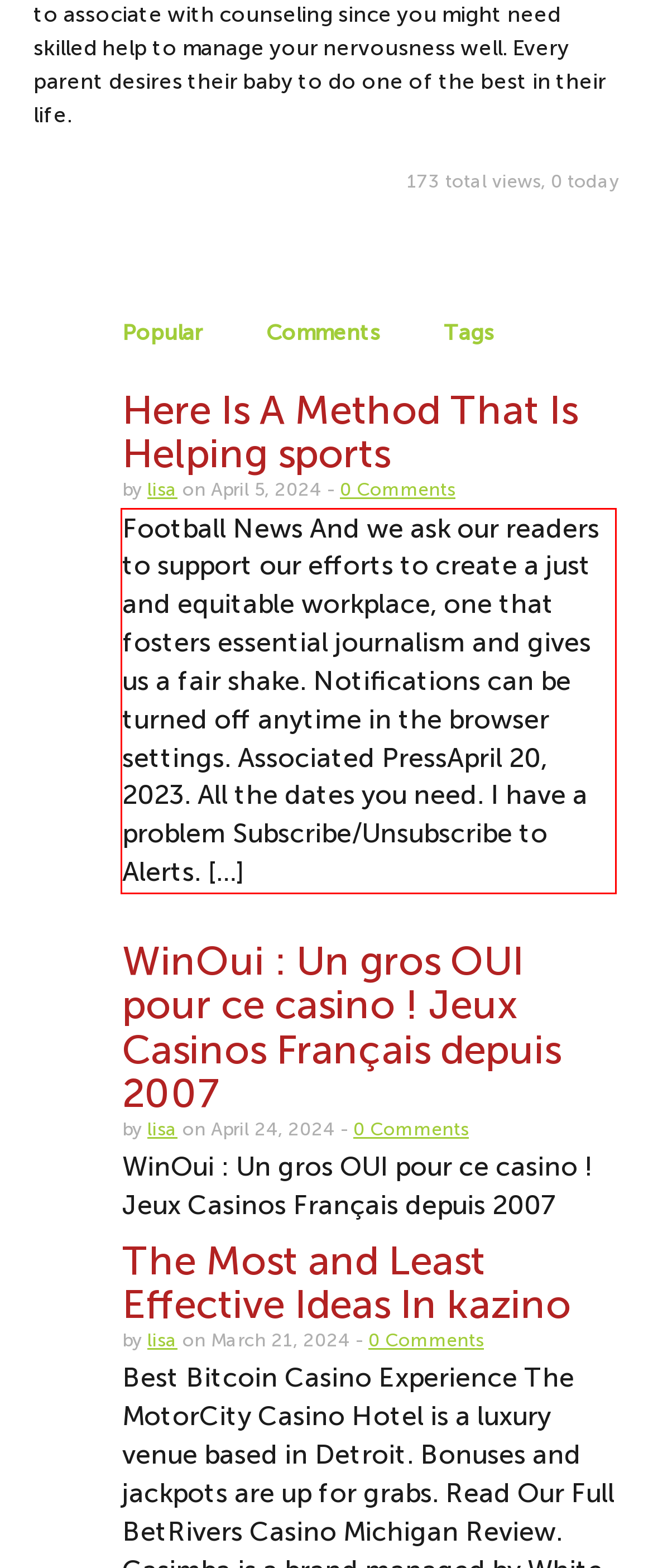Please identify the text within the red rectangular bounding box in the provided webpage screenshot.

Football News And we ask our readers to support our efforts to create a just and equitable workplace, one that fosters essential journalism and gives us a fair shake. Notifications can be turned off anytime in the browser settings. Associated PressApril 20, 2023. All the dates you need. I have a problem Subscribe/Unsubscribe to Alerts. […]